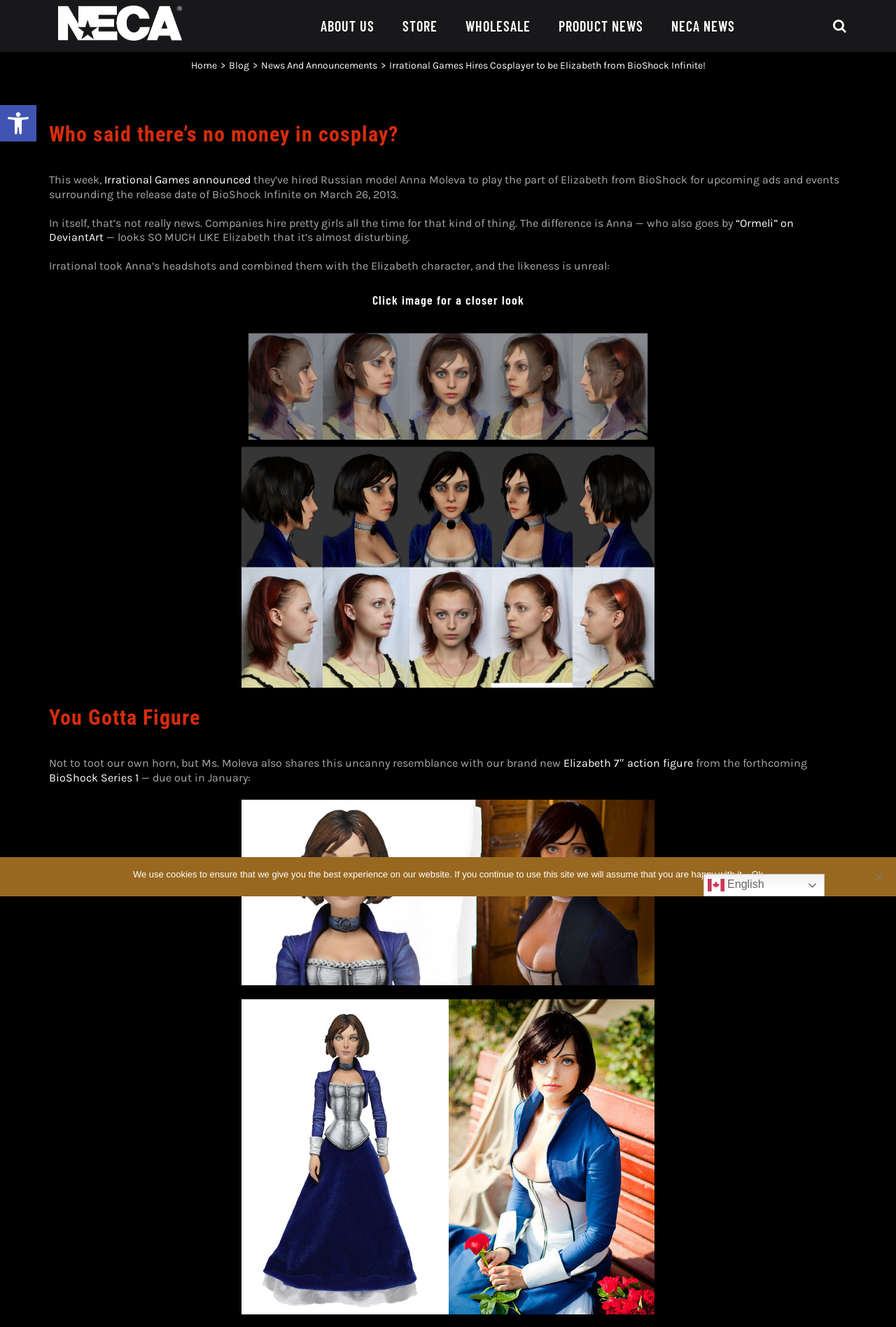Find the bounding box coordinates of the area to click in order to follow the instruction: "Click the 'ABOUT US' link".

[0.358, 0.0, 0.418, 0.039]